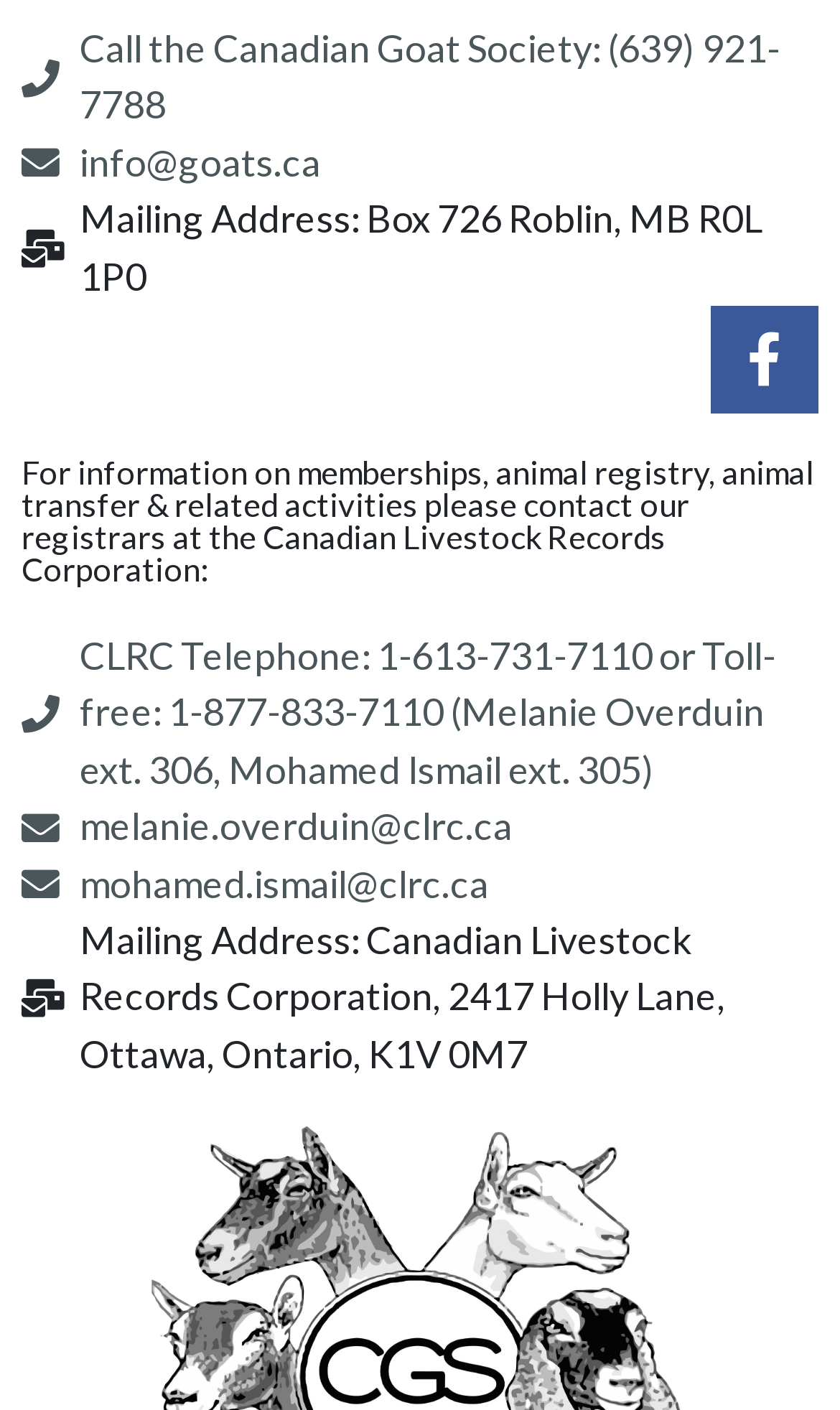What is the mailing address of the Canadian Livestock Records Corporation?
Carefully examine the image and provide a detailed answer to the question.

I found the mailing address by looking at the StaticText element with the text 'Mailing Address: Canadian Livestock Records Corporation, 2417 Holly Lane, Ottawa, Ontario, K1V 0M7' which is located near the bottom of the webpage.